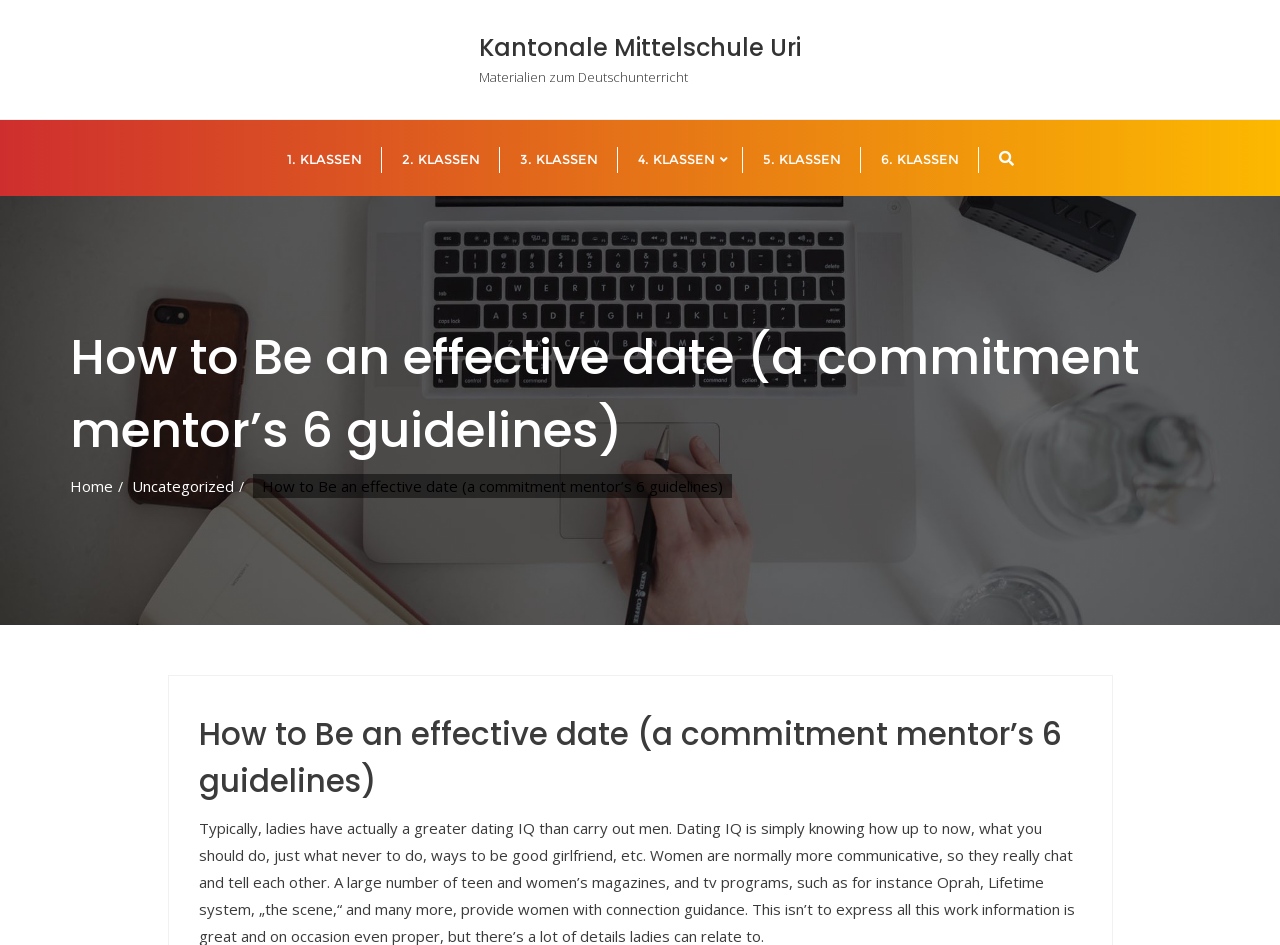Please locate the clickable area by providing the bounding box coordinates to follow this instruction: "View 6 guidelines".

[0.055, 0.339, 0.945, 0.494]